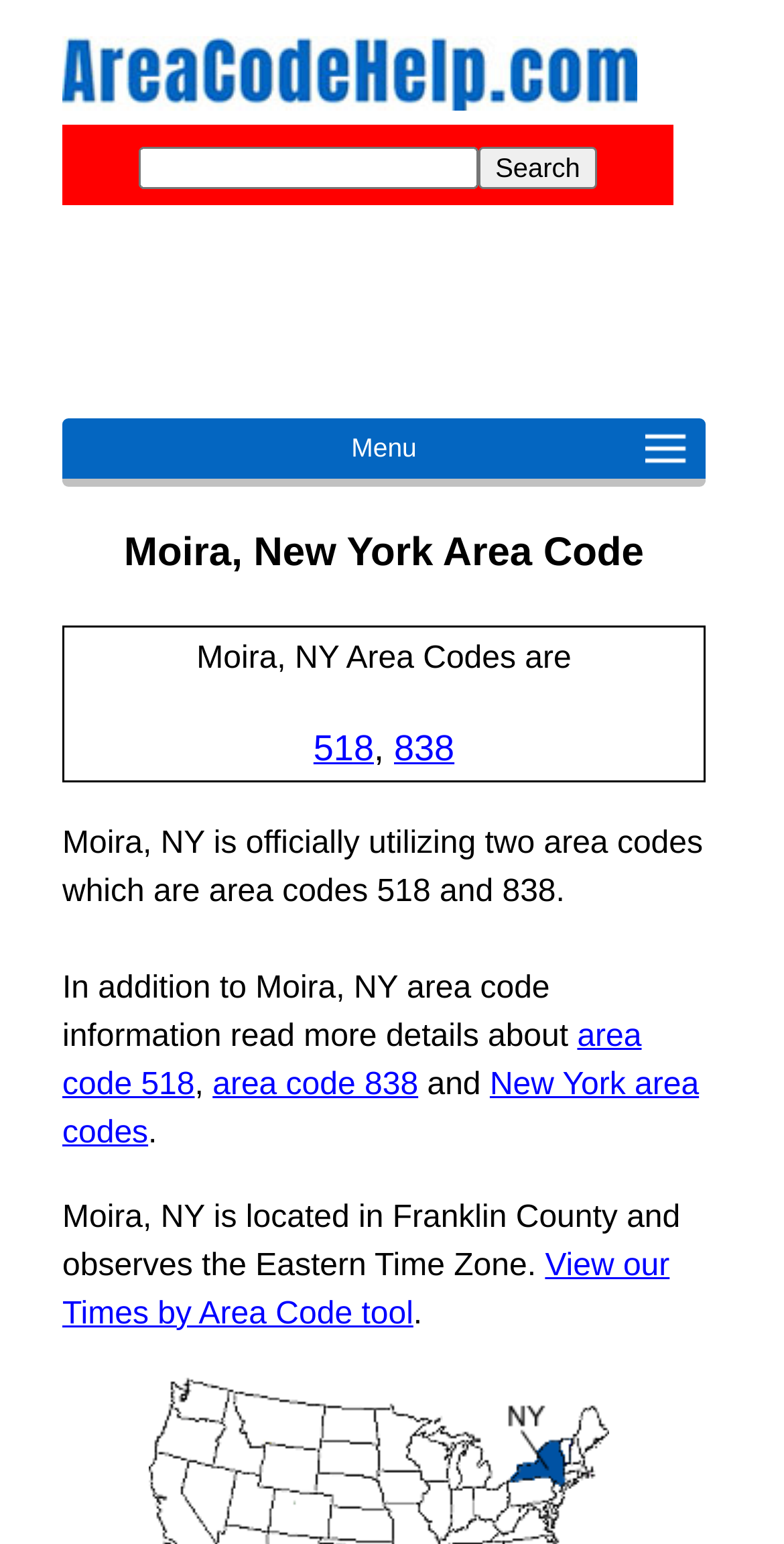Find the bounding box coordinates for the area you need to click to carry out the instruction: "Click the 518 area code link". The coordinates should be four float numbers between 0 and 1, indicated as [left, top, right, bottom].

[0.4, 0.471, 0.477, 0.497]